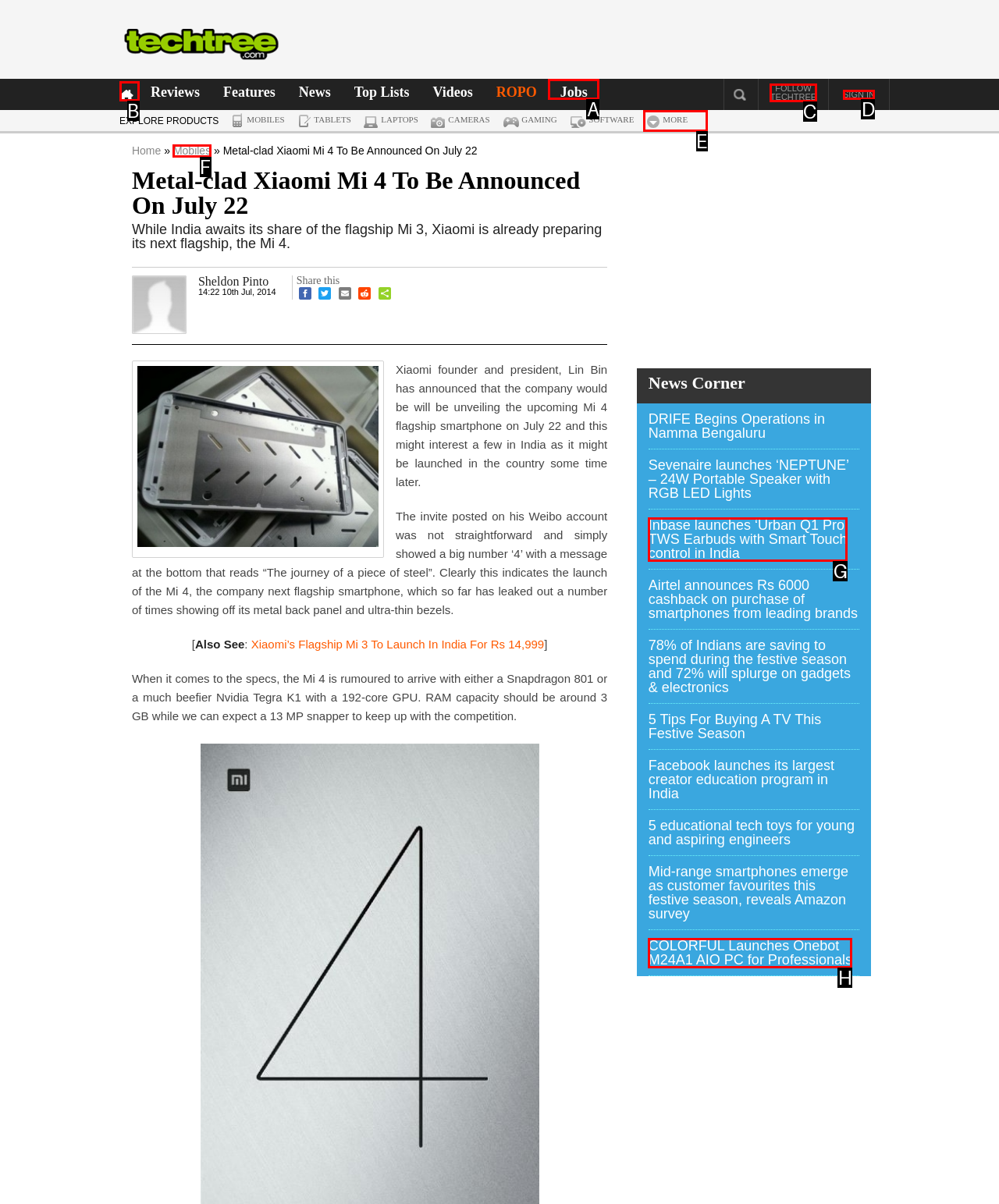Determine which option matches the element description: MORE
Reply with the letter of the appropriate option from the options provided.

E